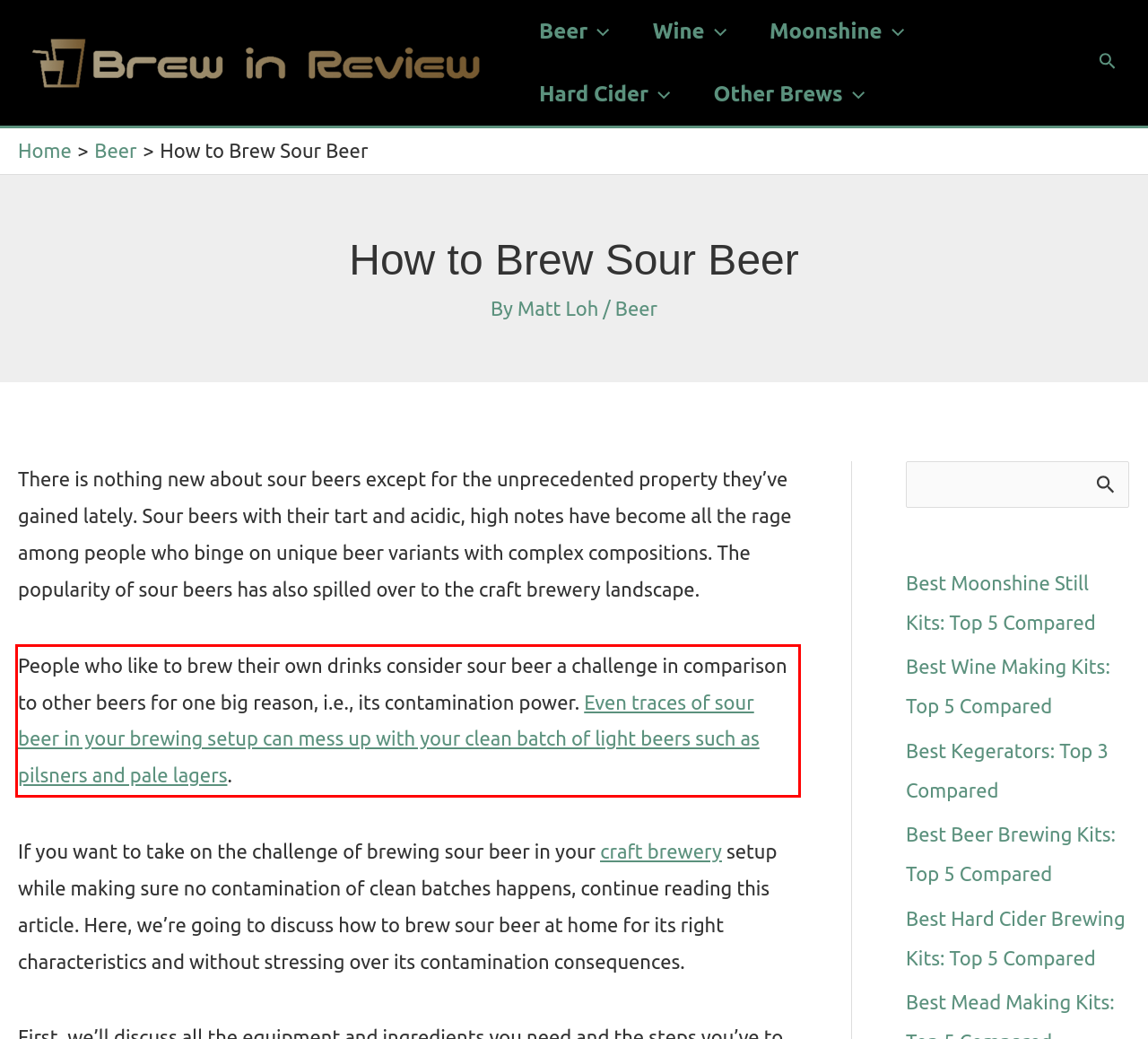You are given a screenshot with a red rectangle. Identify and extract the text within this red bounding box using OCR.

People who like to brew their own drinks consider sour beer a challenge in comparison to other beers for one big reason, i.e., its contamination power. Even traces of sour beer in your brewing setup can mess up with your clean batch of light beers such as pilsners and pale lagers.